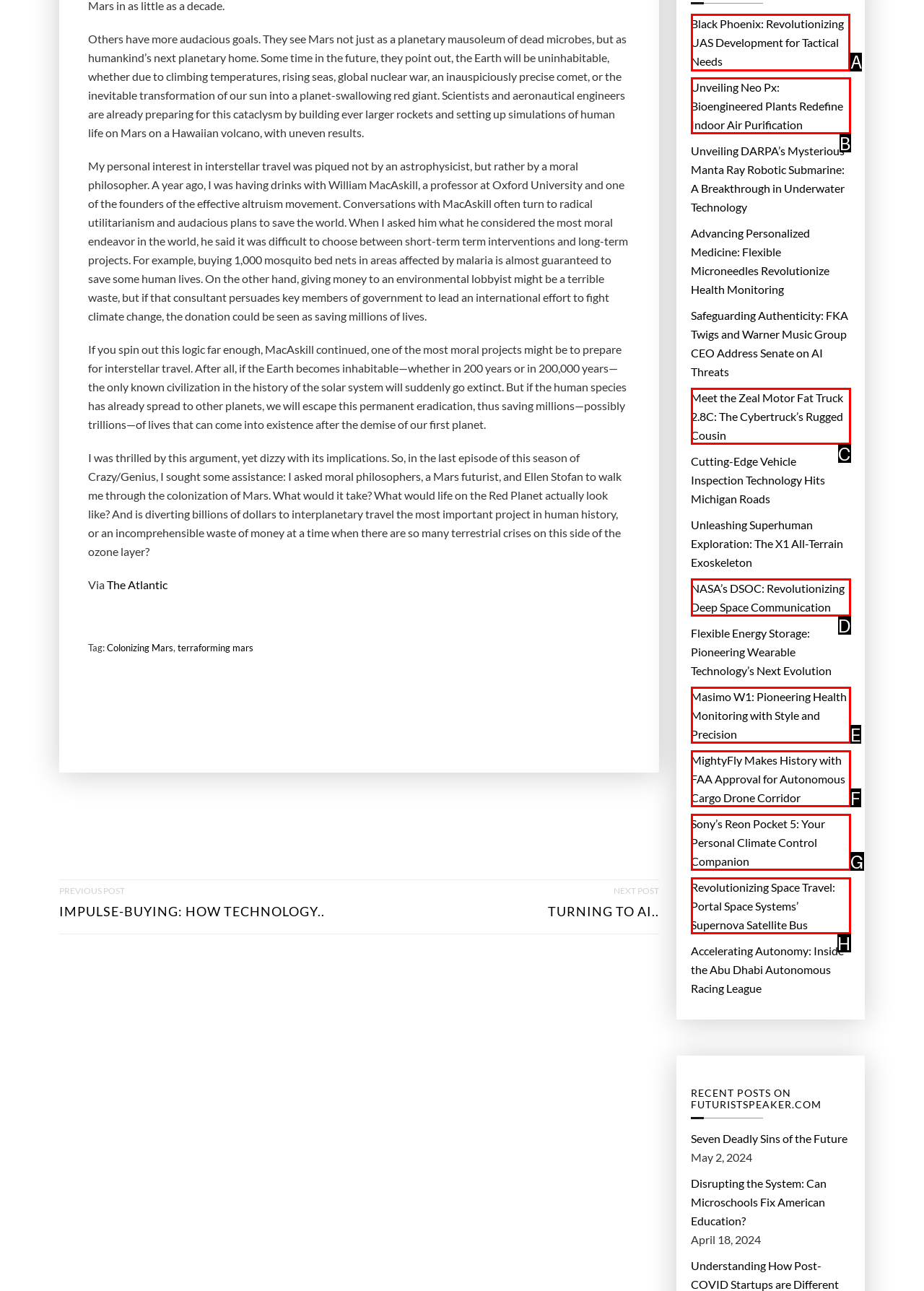Pick the option that should be clicked to perform the following task: Read the article about Black Phoenix: Revolutionizing UAS Development for Tactical Needs
Answer with the letter of the selected option from the available choices.

A